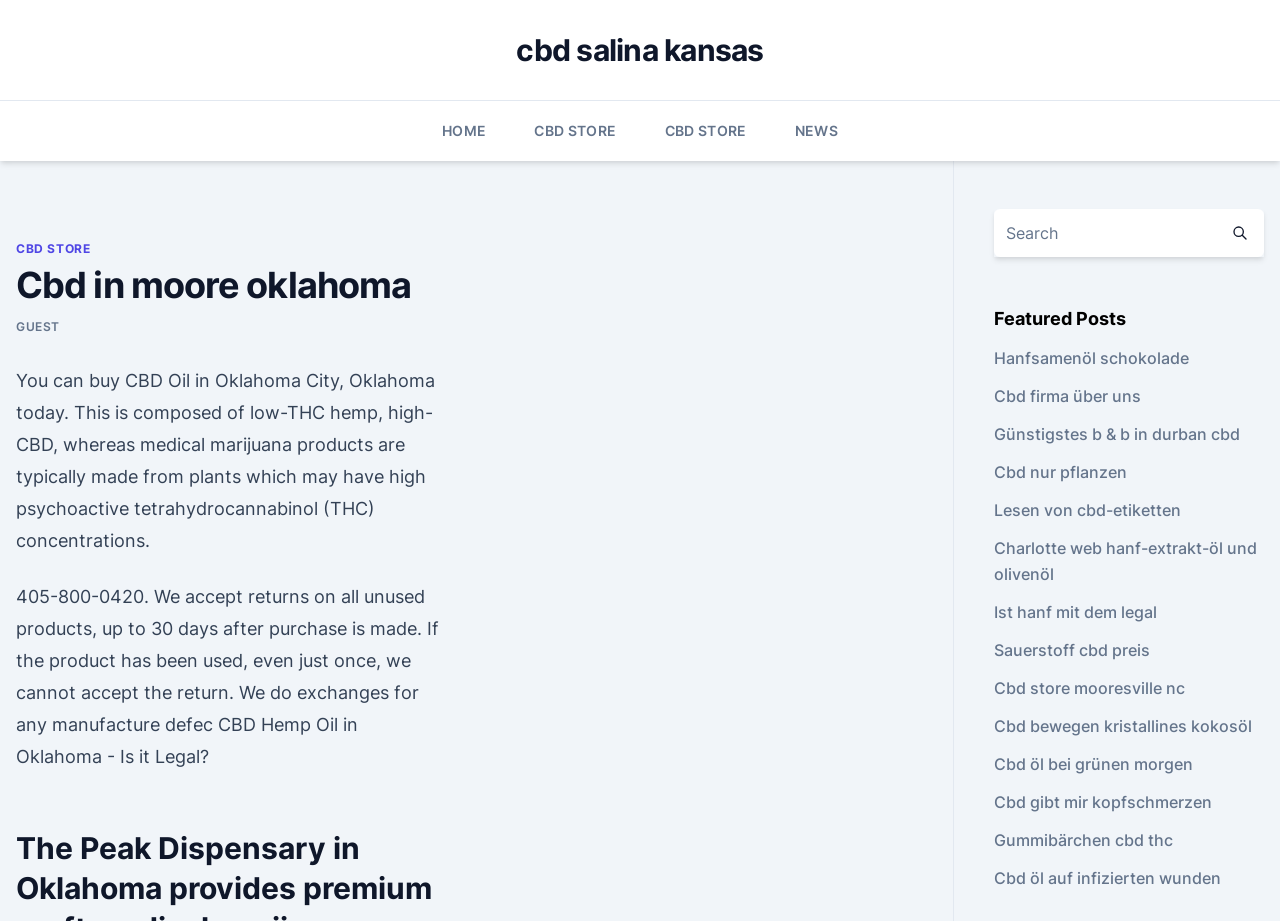Please identify the bounding box coordinates of the element on the webpage that should be clicked to follow this instruction: "Visit Cbd store mooresville nc". The bounding box coordinates should be given as four float numbers between 0 and 1, formatted as [left, top, right, bottom].

[0.776, 0.736, 0.926, 0.758]